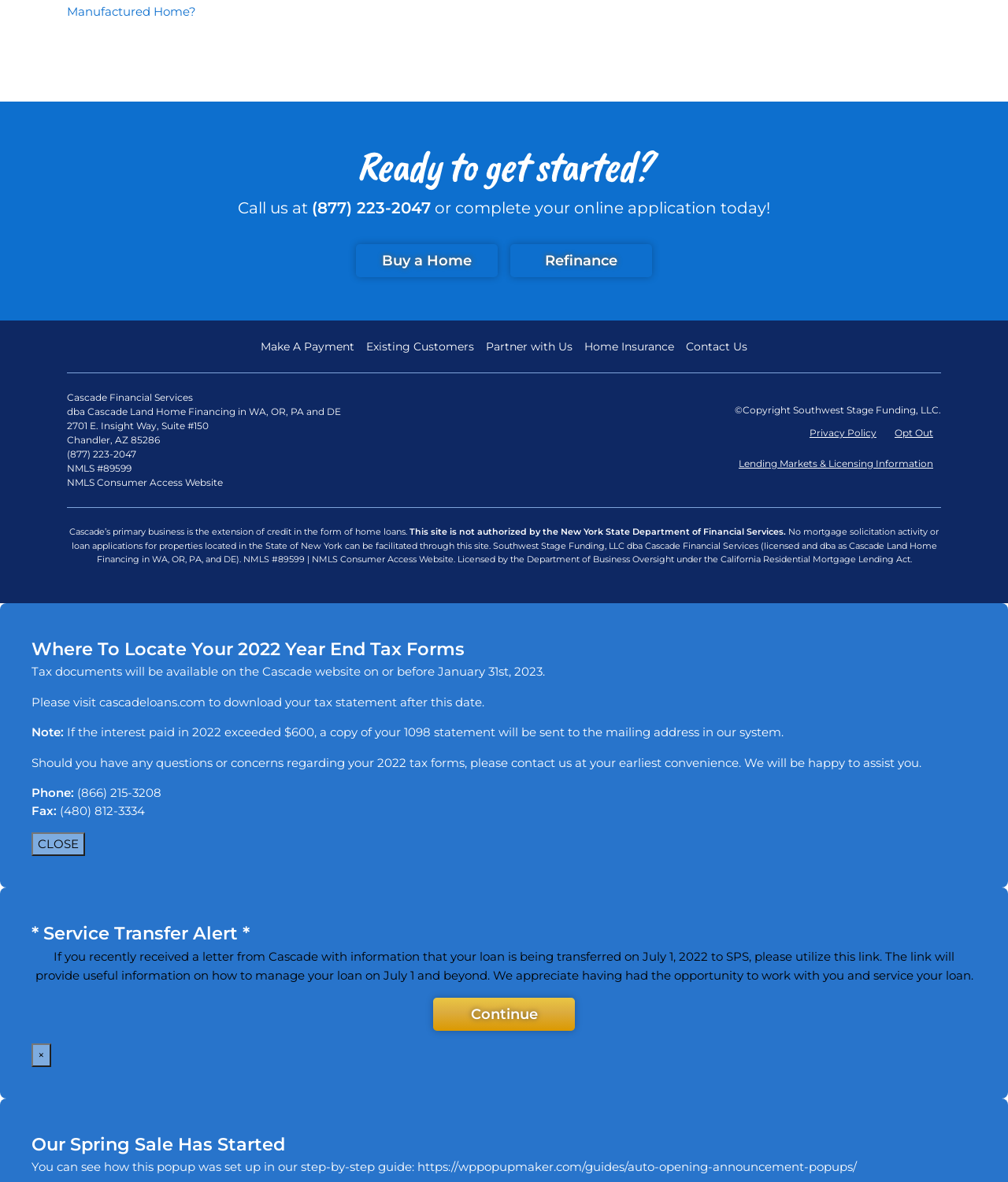Refer to the screenshot and give an in-depth answer to this question: What is the name of the company?

I found the company name by looking at the bottom section of the webpage, where it says 'Cascade Financial Services dba Cascade Land Home Financing in WA, OR, PA and DE'.